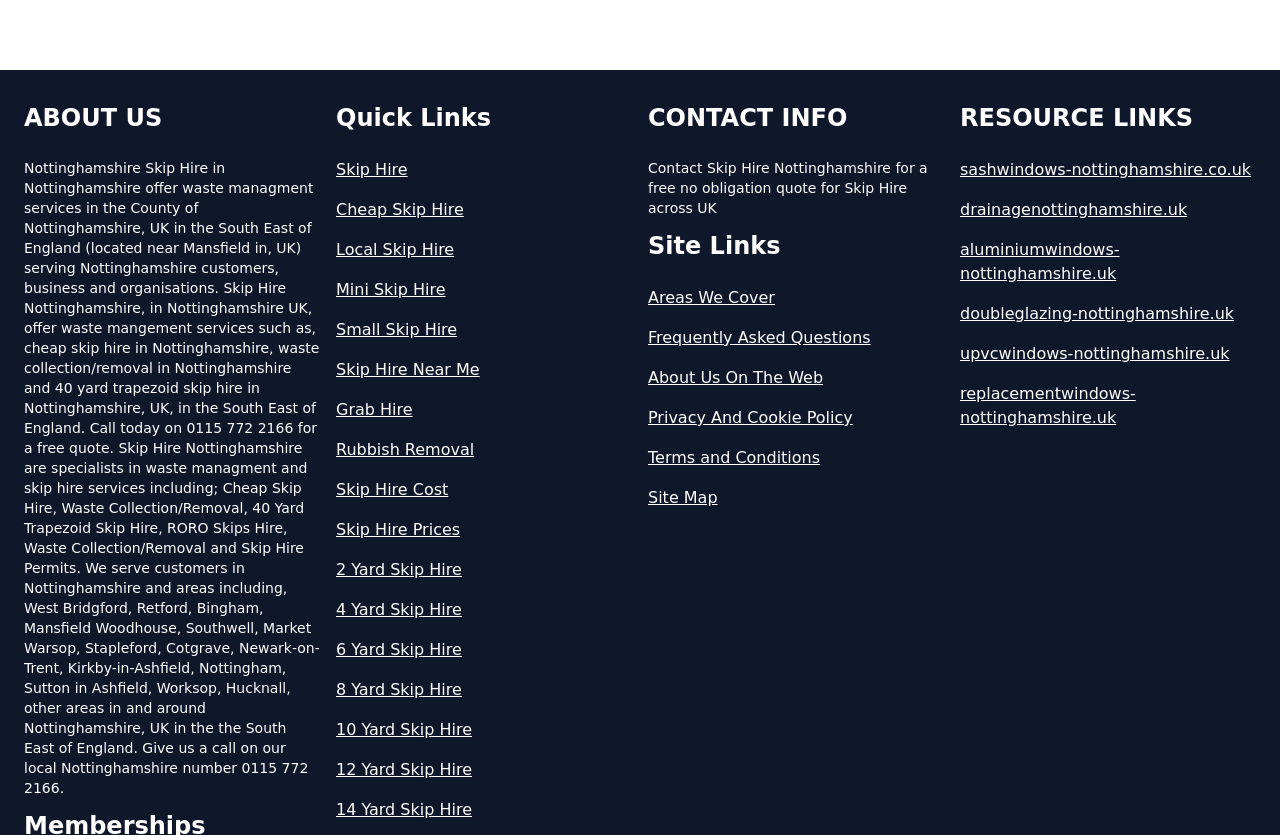Locate the bounding box coordinates of the element you need to click to accomplish the task described by this instruction: "Visit 'Areas We Cover'".

[0.506, 0.343, 0.738, 0.371]